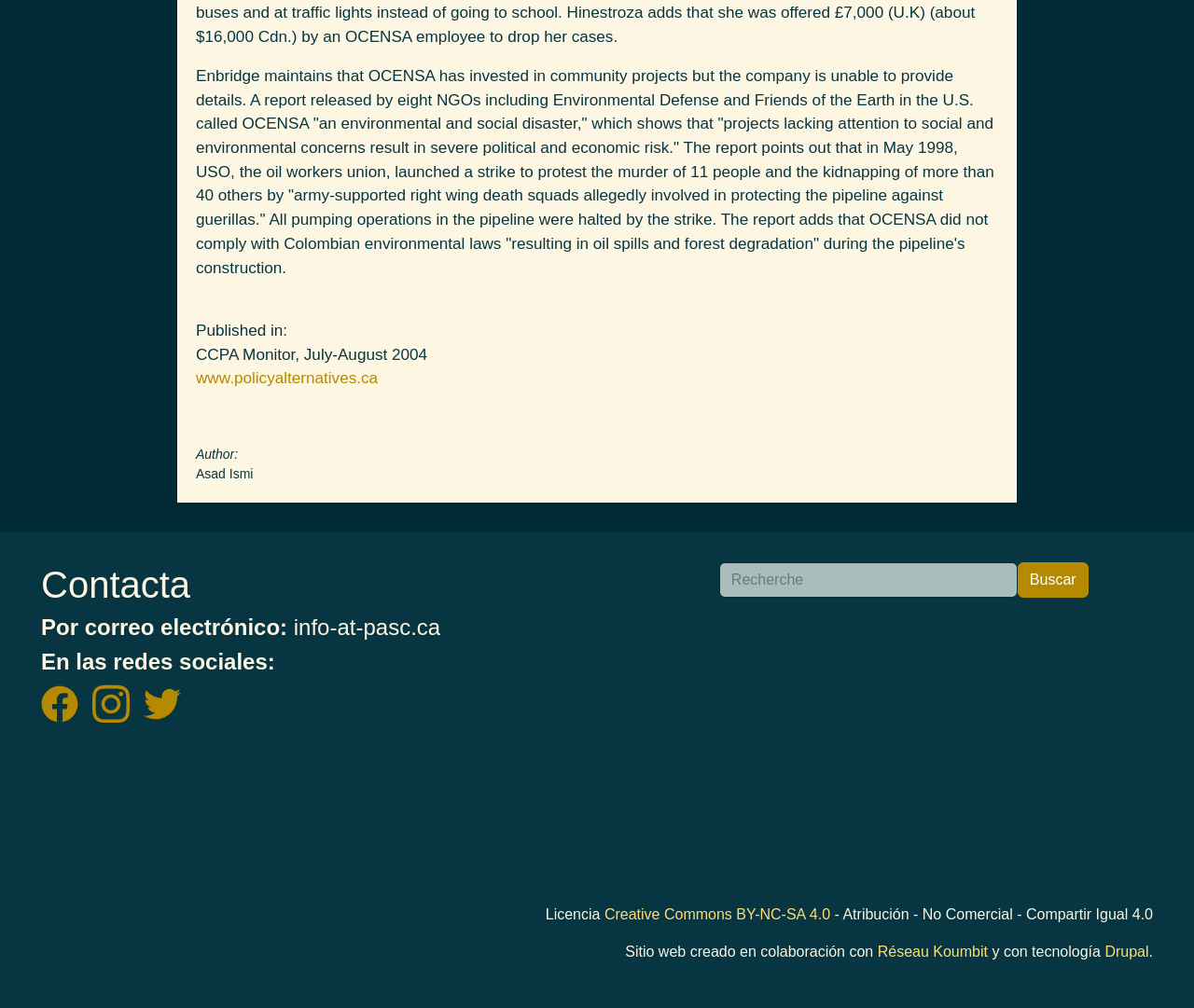Kindly determine the bounding box coordinates for the area that needs to be clicked to execute this instruction: "Visit the CCPA Monitor website".

[0.164, 0.366, 0.317, 0.384]